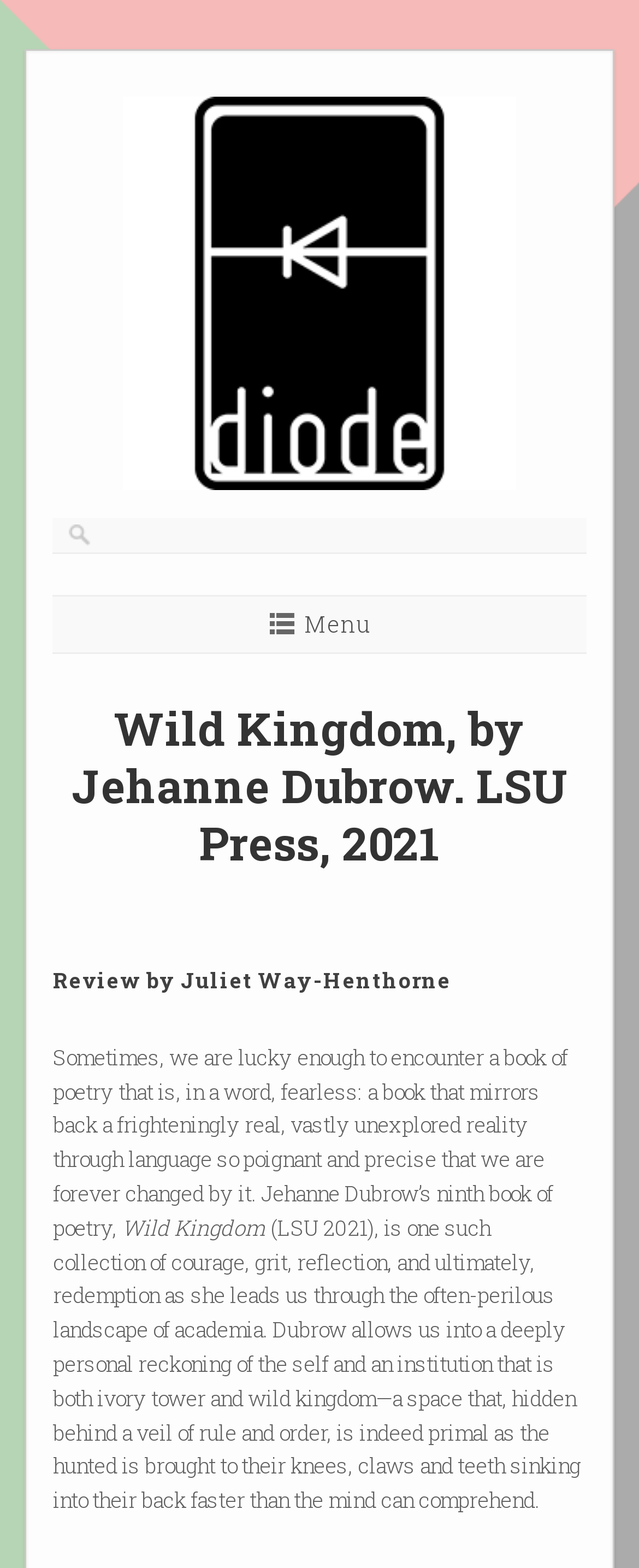Describe every aspect of the webpage in a detailed manner.

The webpage appears to be a review of a poetry book titled "Wild Kingdom" by Jehanne Dubrow. At the top left of the page, there is a link to "Skip to content". Next to it, there is a link to "diode poetry journal" accompanied by an image with the same name. 

Below these elements, there is a search bar with a textbox. On the right side of the search bar, there is a link with a menu icon. 

The main content of the page starts with a heading that displays the title of the book being reviewed, "Wild Kingdom, by Jehanne Dubrow. LSU Press, 2021". 

Below the heading, there is a line of text that indicates the review is written by Juliet Way-Henthorne. The review itself is divided into three paragraphs. The first paragraph discusses the book's fearless and poignant language. The second paragraph describes the book's themes of courage, grit, and redemption in the context of academia. The third paragraph delves deeper into the author's personal reckoning and the primal nature of the academic institution.